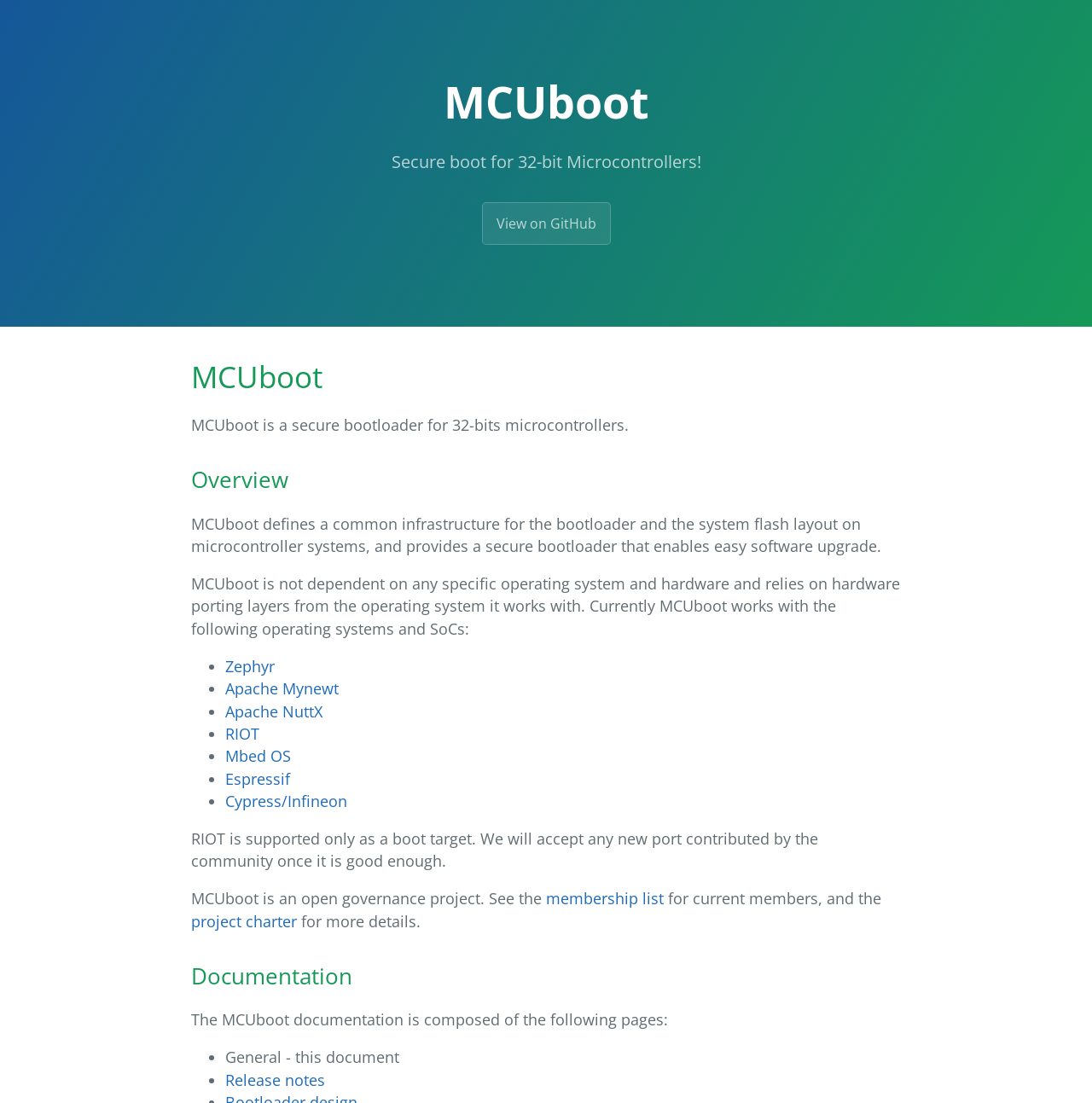Locate the bounding box coordinates of the clickable area to execute the instruction: "Click on the 'JWL SERVICES, INC.' link". Provide the coordinates as four float numbers between 0 and 1, represented as [left, top, right, bottom].

None